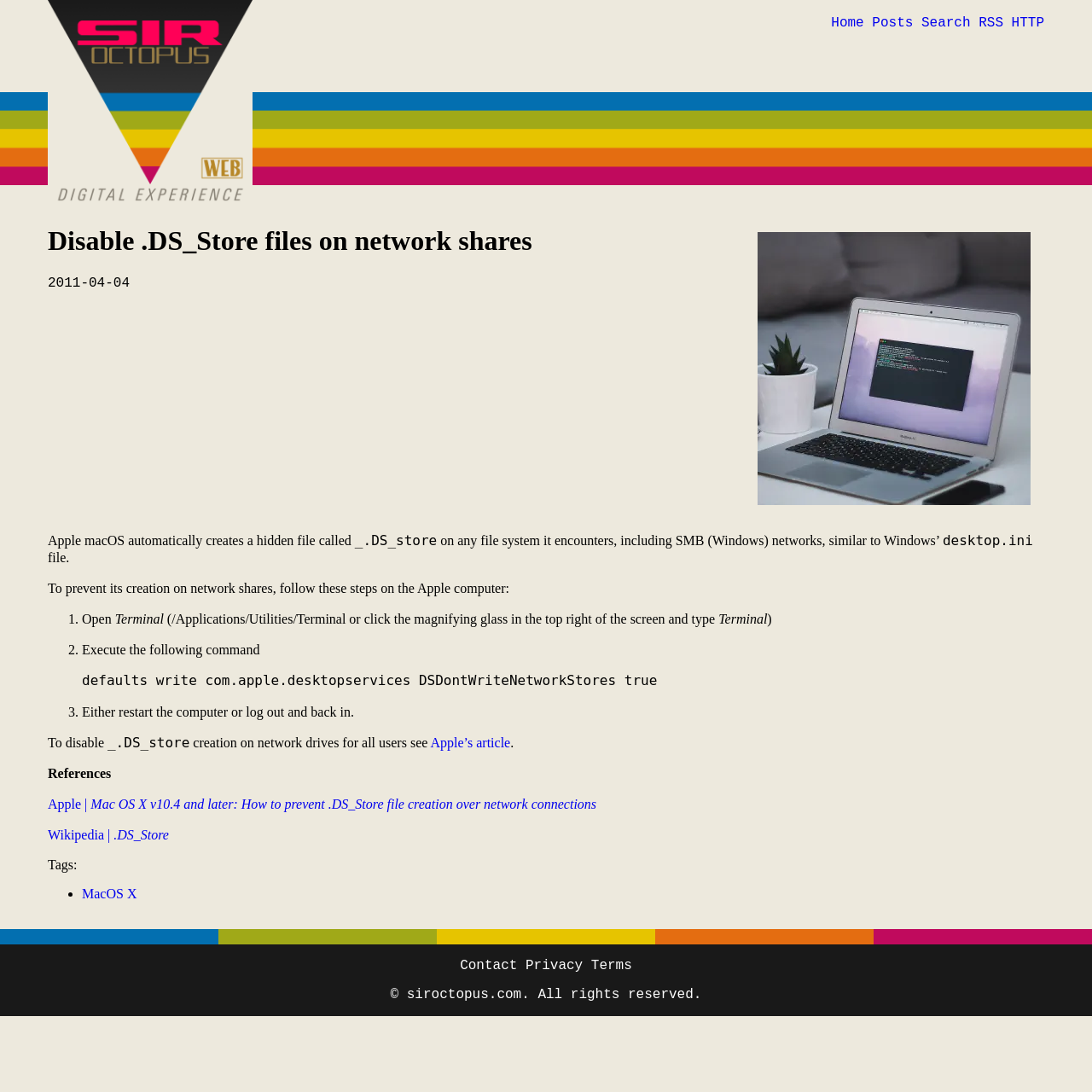Answer the following query with a single word or phrase:
How many steps are required to prevent .DS_Store file creation on network shares?

3